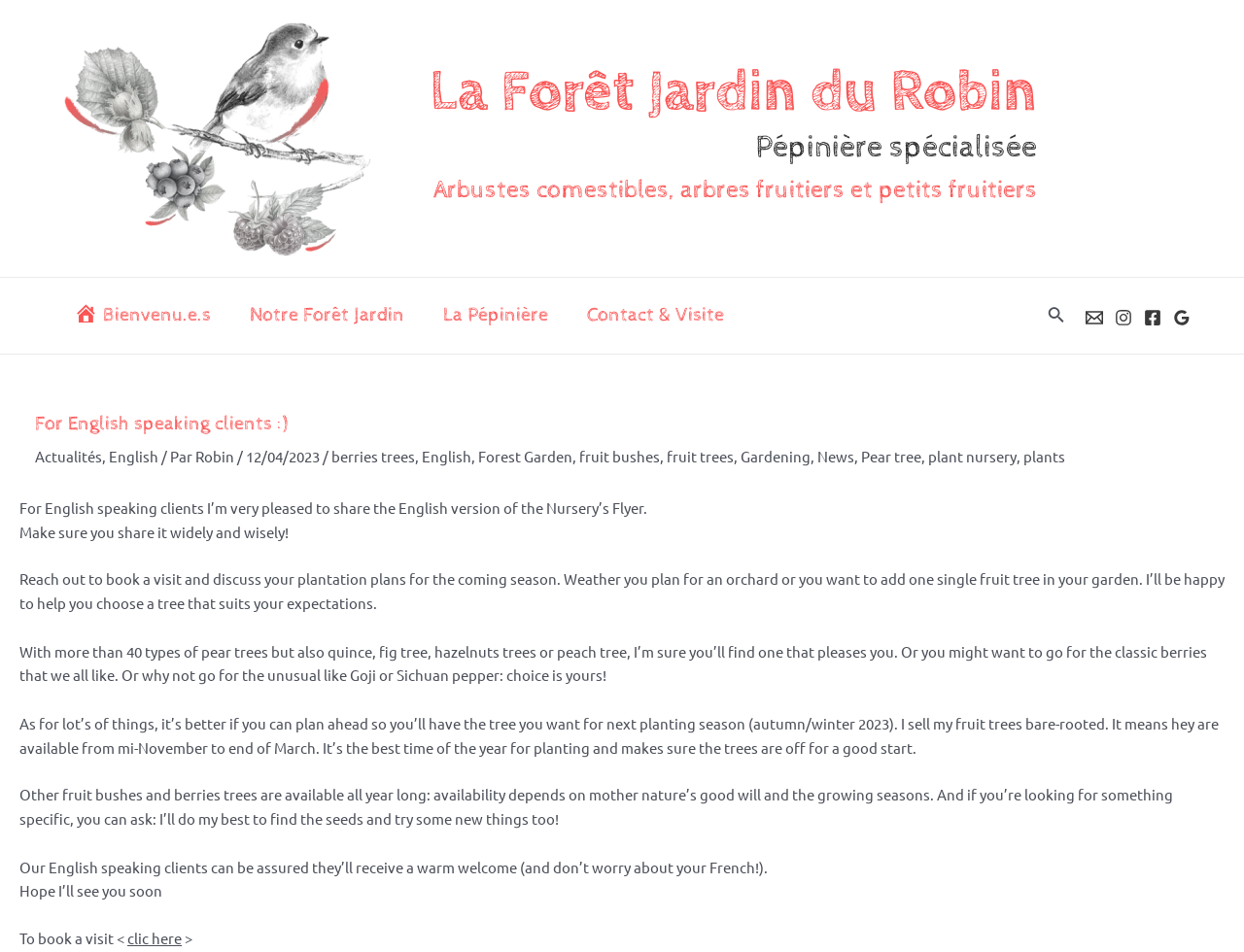Please predict the bounding box coordinates of the element's region where a click is necessary to complete the following instruction: "Search for something". The coordinates should be represented by four float numbers between 0 and 1, i.e., [left, top, right, bottom].

[0.842, 0.319, 0.857, 0.344]